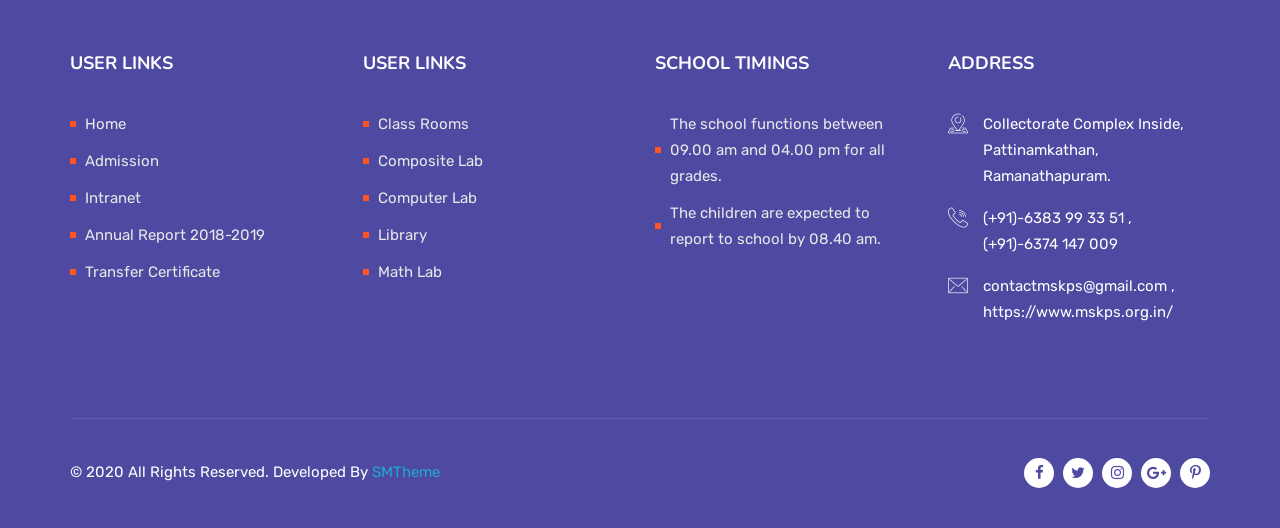Pinpoint the bounding box coordinates of the element you need to click to execute the following instruction: "view annual report". The bounding box should be represented by four float numbers between 0 and 1, in the format [left, top, right, bottom].

[0.066, 0.428, 0.207, 0.462]